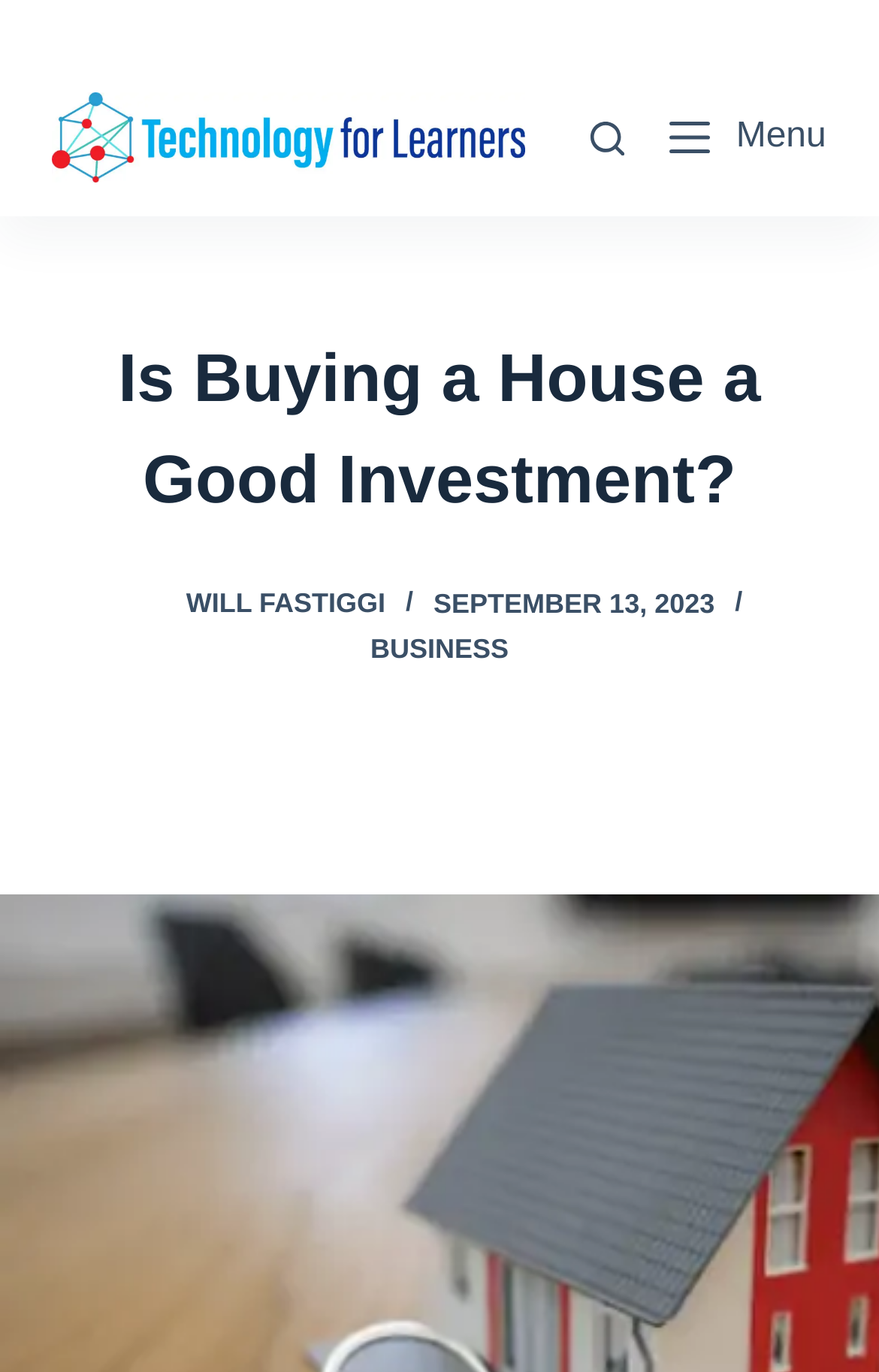With reference to the screenshot, provide a detailed response to the question below:
What is the name of the author of the article?

The author's name can be found in the link element with the text 'Will Fastiggi' and also in the link element with the text 'WILL FASTIGGI', which is likely a duplicate of the author's name.